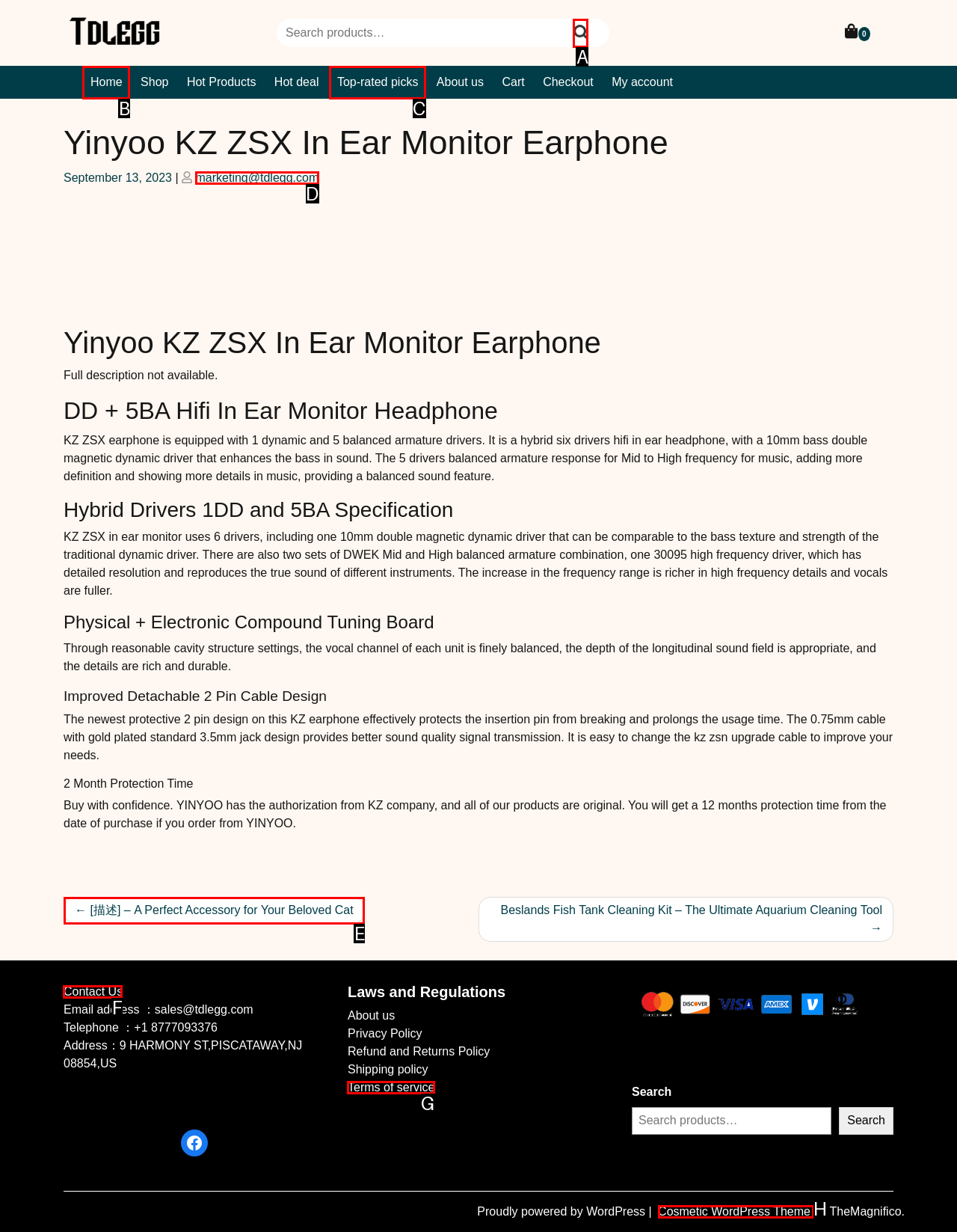Identify which lettered option completes the task: Contact us. Provide the letter of the correct choice.

F